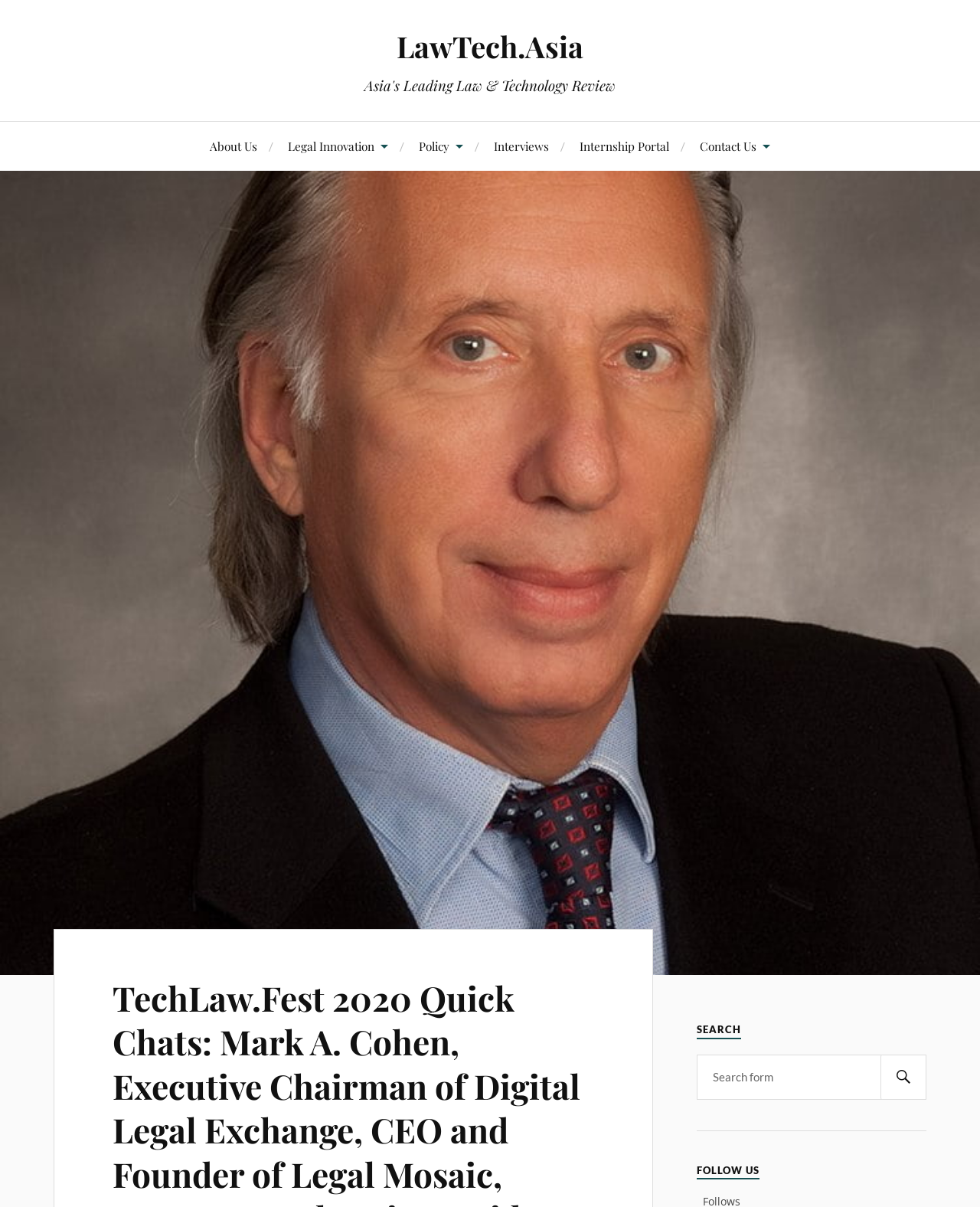Please locate and generate the primary heading on this webpage.

TechLaw.Fest 2020 Quick Chats: Mark A. Cohen, Executive Chairman of Digital Legal Exchange, CEO and Founder of Legal Mosaic, LIFTED Catalyst-in-Residence